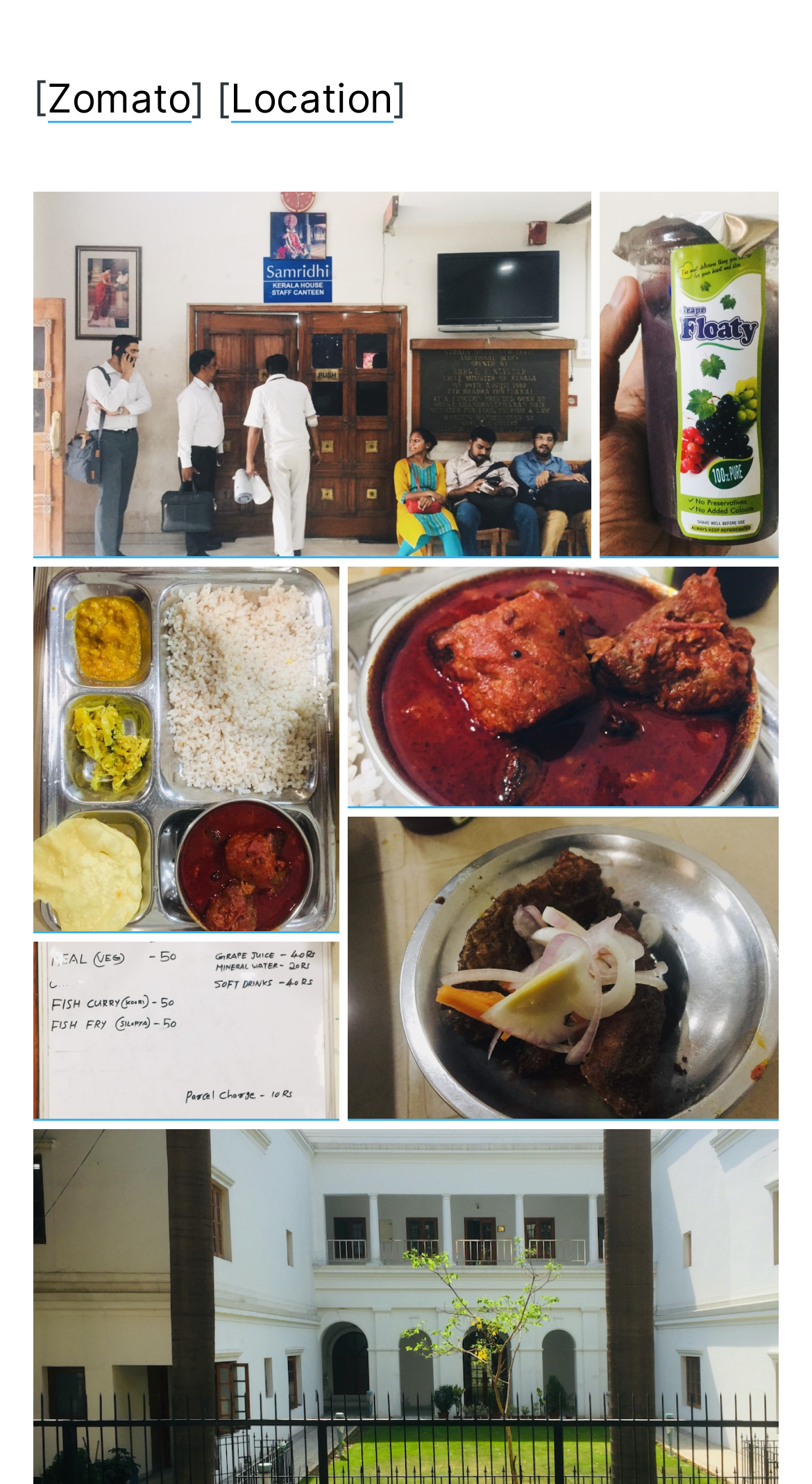What is the purpose of the links on the webpage?
Can you provide a detailed and comprehensive answer to the question?

The purpose of the links on the webpage can be determined by looking at the text of the links, which suggests that they are used to open images in a lightbox.